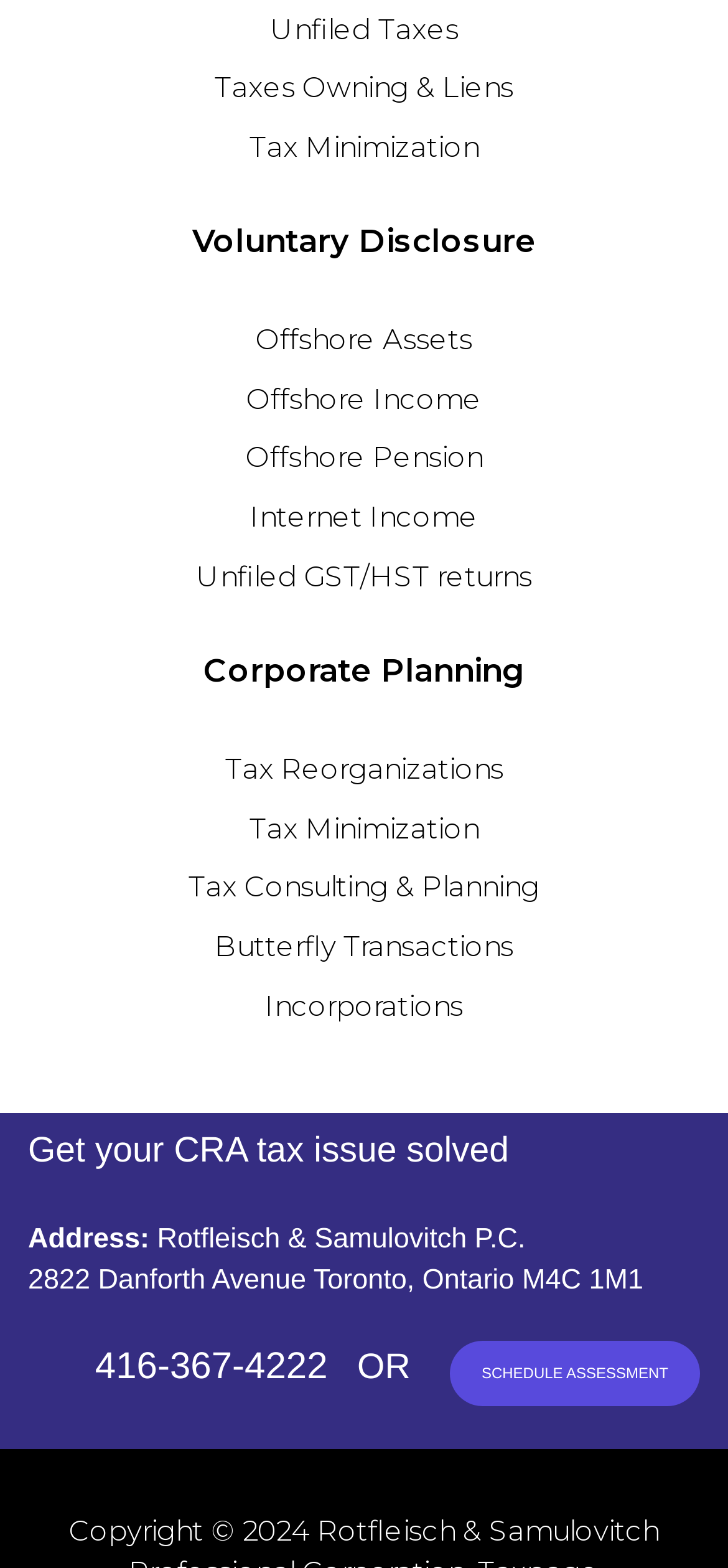Please provide the bounding box coordinates in the format (top-left x, top-left y, bottom-right x, bottom-right y). Remember, all values are floating point numbers between 0 and 1. What is the bounding box coordinate of the region described as: Tax Reorganizations

[0.309, 0.478, 0.691, 0.501]